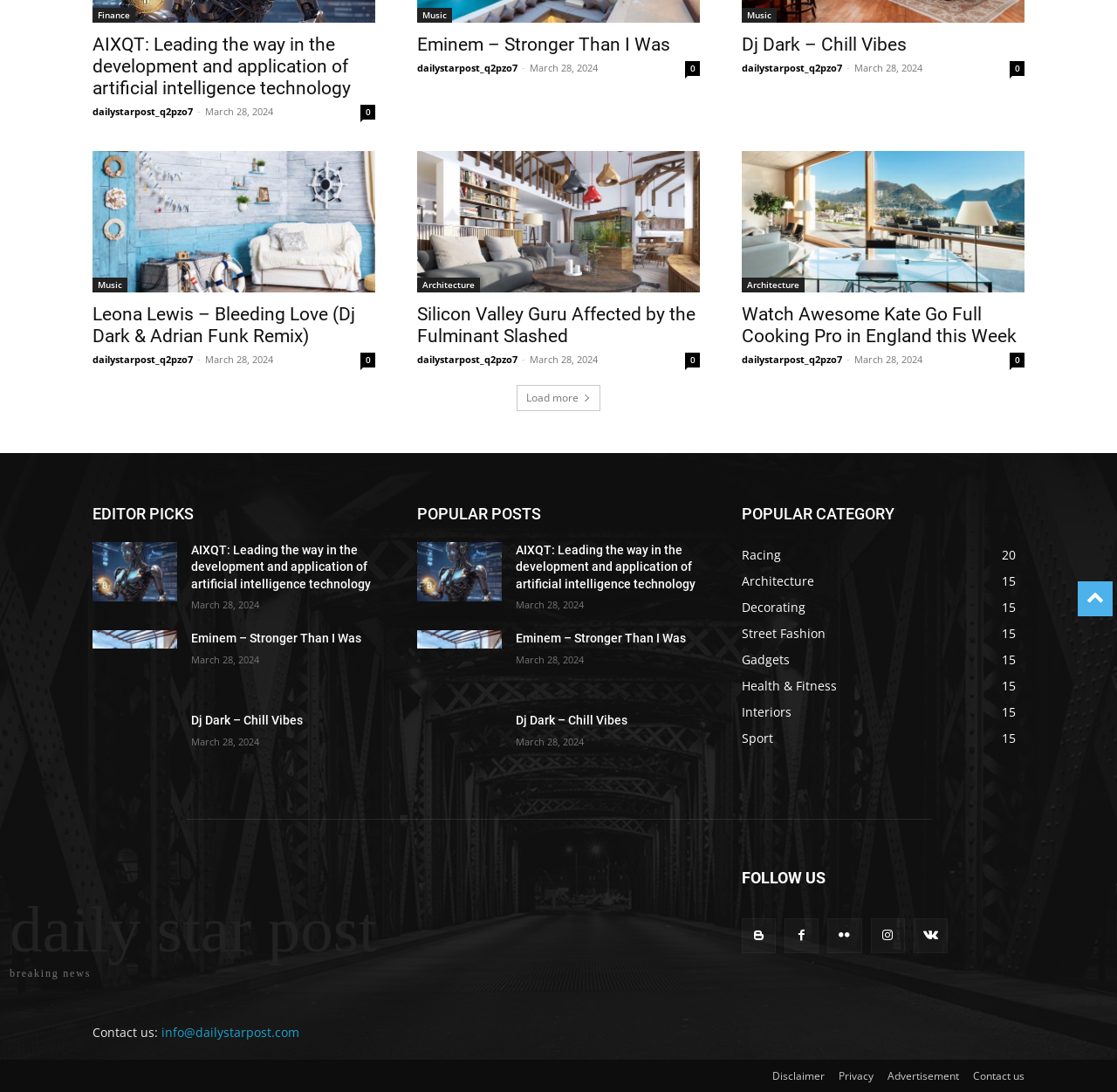Determine the bounding box coordinates in the format (top-left x, top-left y, bottom-right x, bottom-right y). Ensure all values are floating point numbers between 0 and 1. Identify the bounding box of the UI element described by: Dj Dark – Chill Vibes

[0.664, 0.031, 0.812, 0.05]